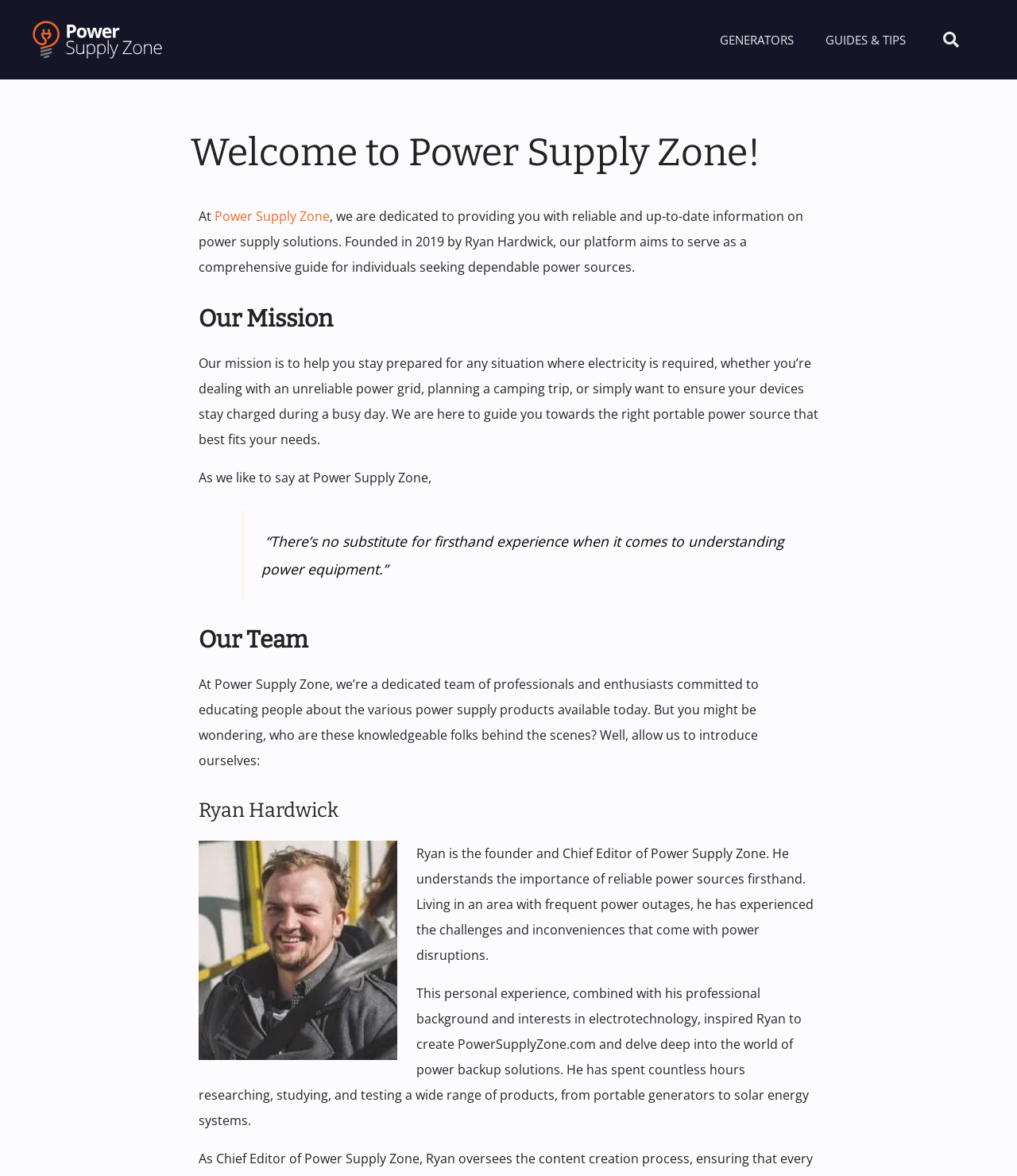What is Ryan Hardwick's background?
Please use the image to provide an in-depth answer to the question.

I inferred the answer by reading the text that says 'This personal experience, combined with his professional background and interests in electrotechnology, inspired Ryan to create PowerSupplyZone.com and delve deep into the world of power backup solutions.'